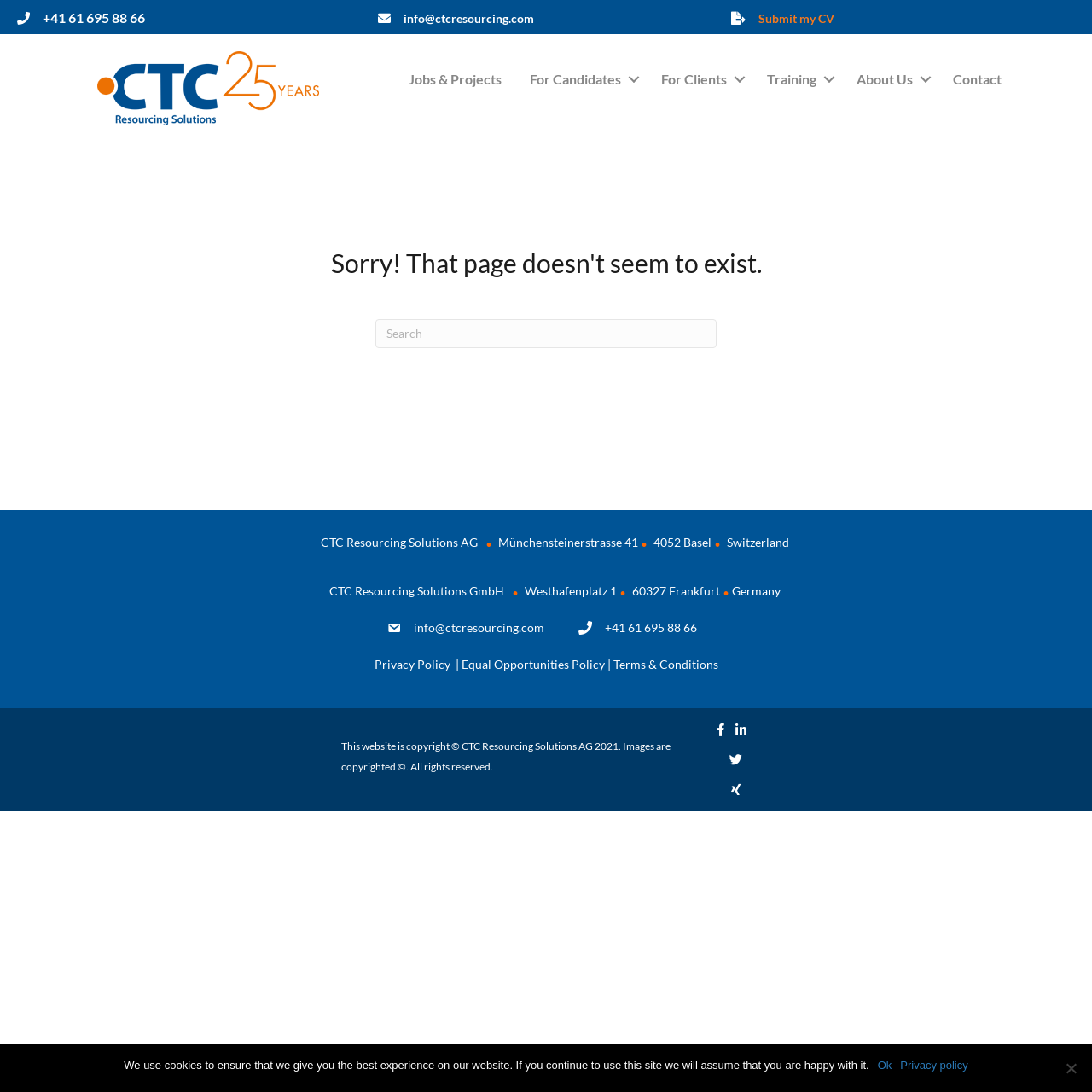Identify the bounding box of the HTML element described here: "Contact". Provide the coordinates as four float numbers between 0 and 1: [left, top, right, bottom].

[0.86, 0.039, 0.93, 0.107]